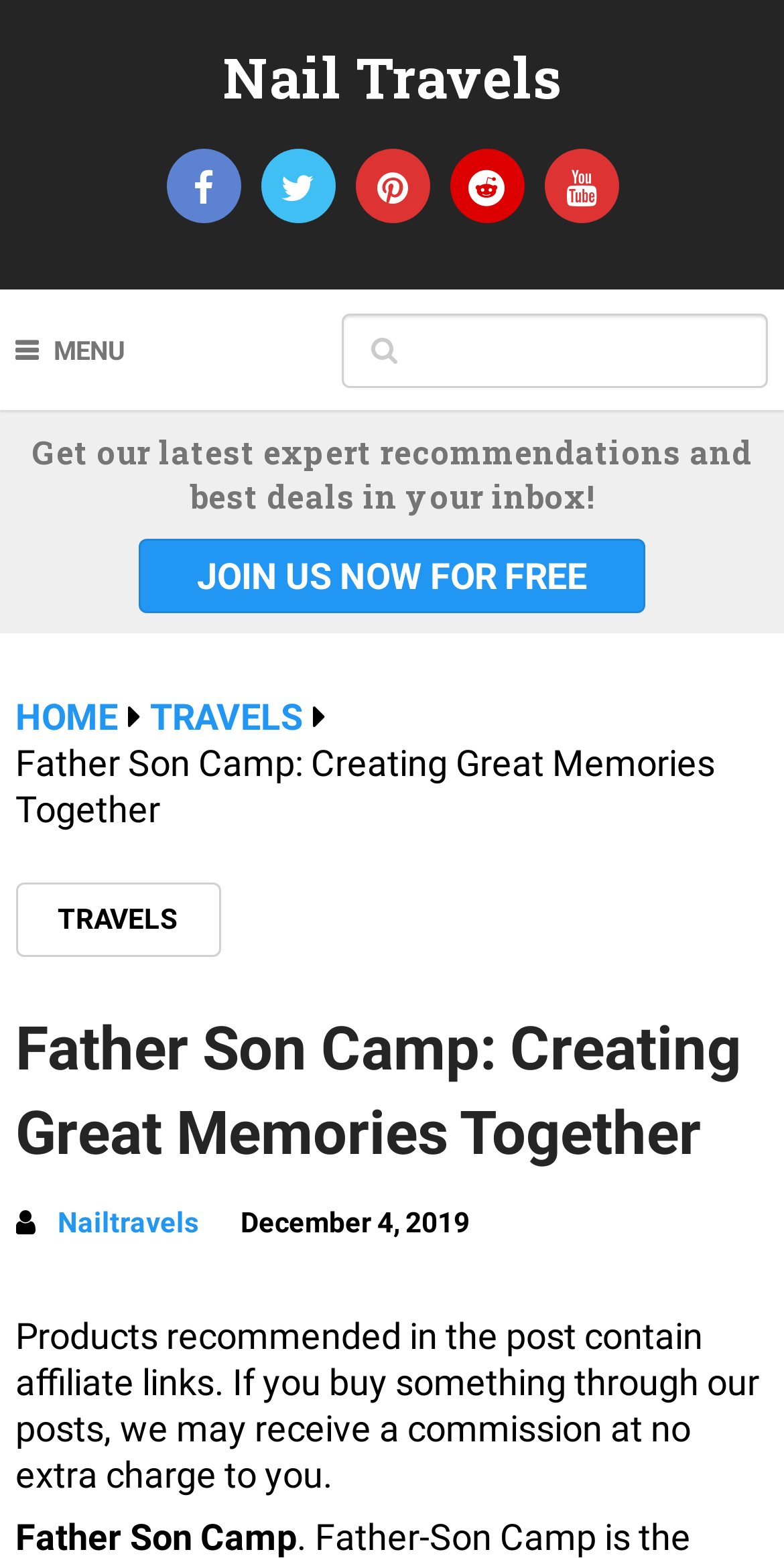What is the name of the travel company?
Please answer the question with as much detail as possible using the screenshot.

The name of the travel company can be found in the top-left corner of the webpage, where it says 'Nail Travels' in a heading element.